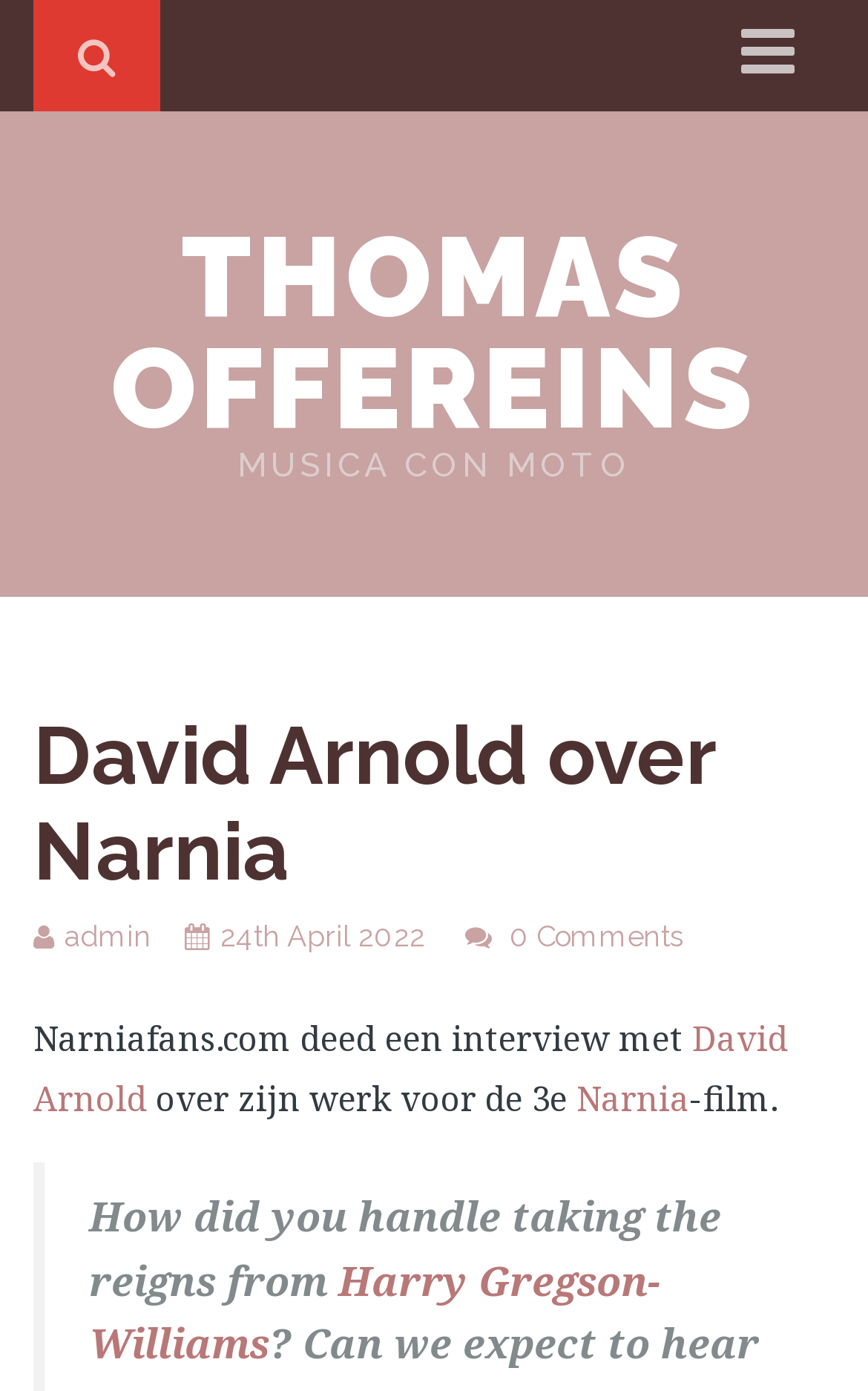Who did David Arnold take over from?
Using the image, respond with a single word or phrase.

Harry Gregson-Williams